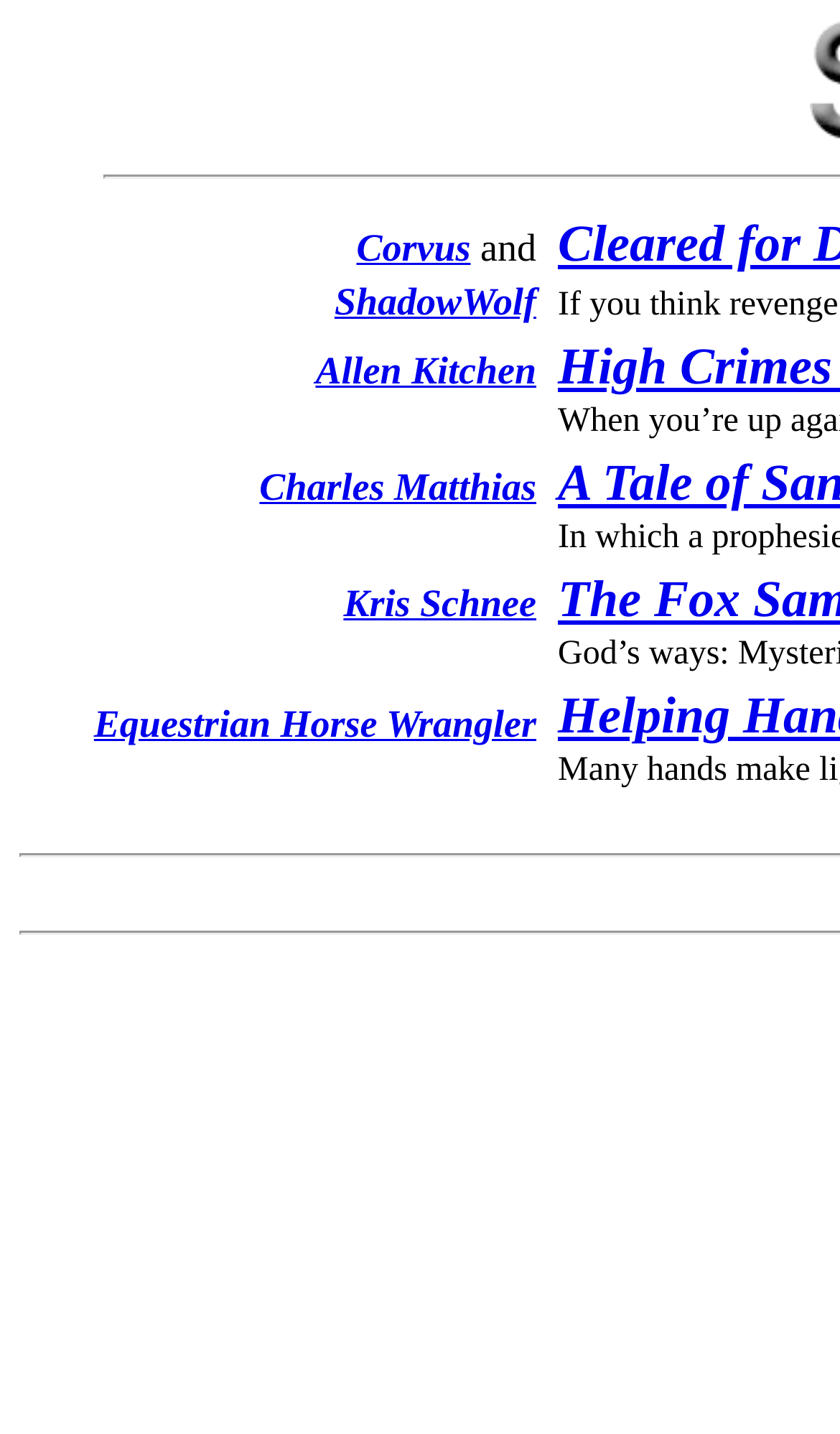Respond to the question below with a single word or phrase: How many authors are listed on this page?

8